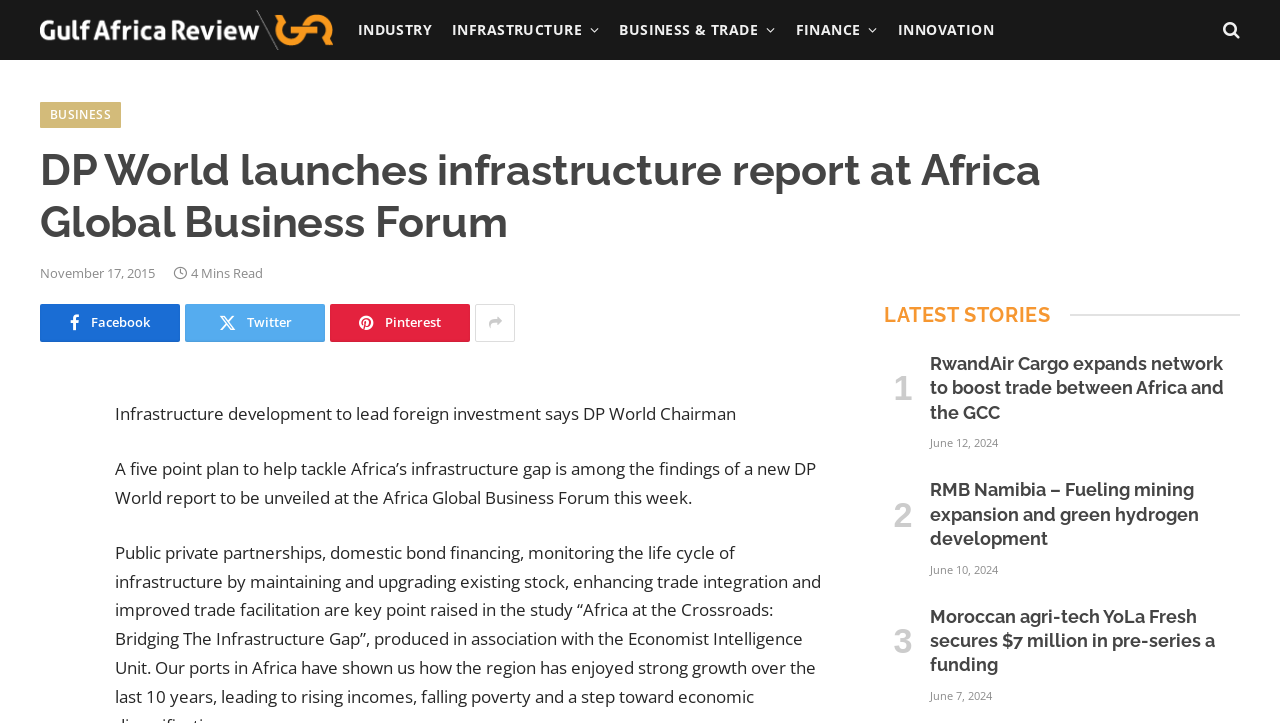What is the topic of the report mentioned in the webpage?
Please answer the question as detailed as possible based on the image.

The answer can be found in the static text 'Infrastructure development to lead foreign investment says DP World Chairman' located in the webpage.